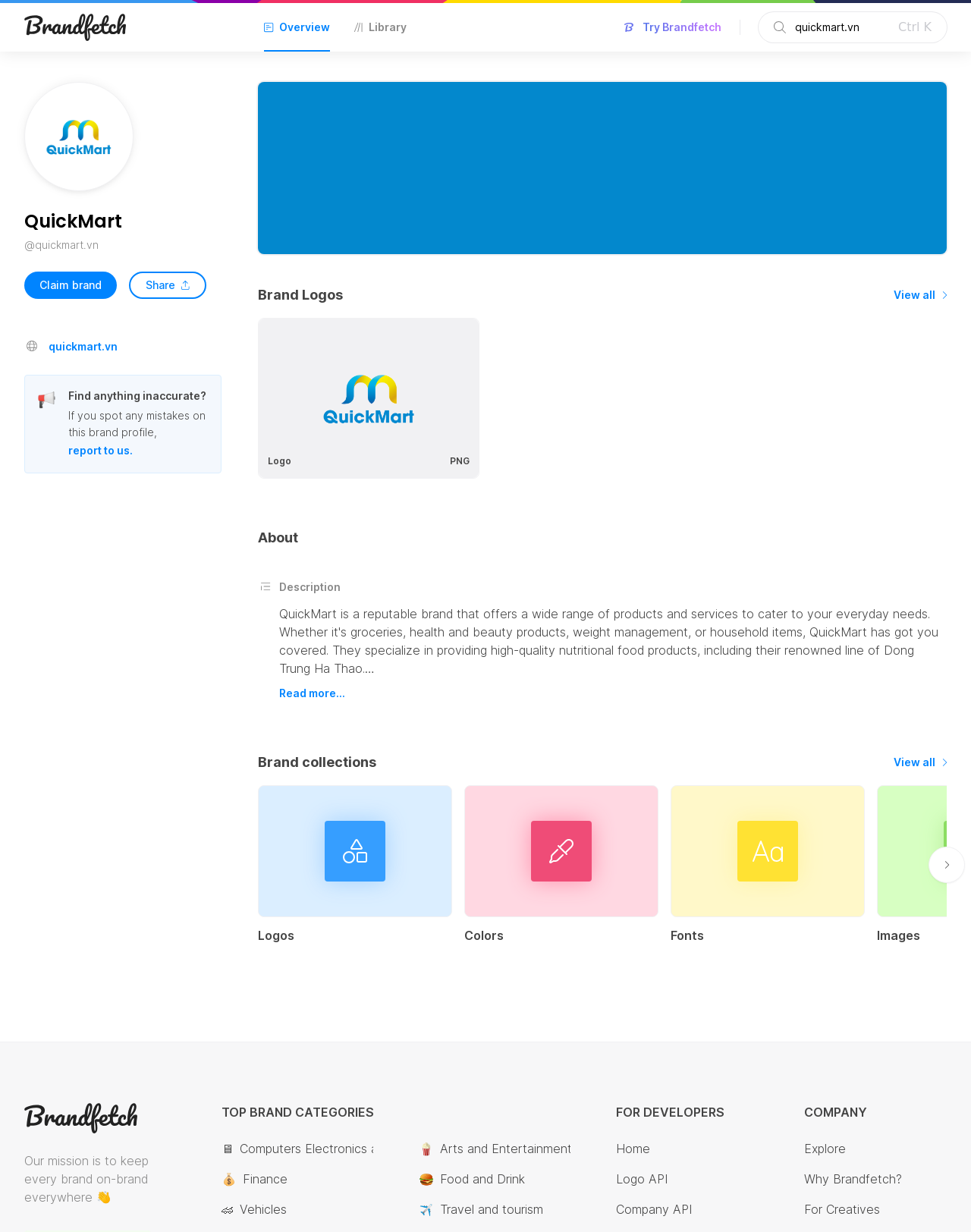Using the element description: "Why Brandfetch?", determine the bounding box coordinates for the specified UI element. The coordinates should be four float numbers between 0 and 1, [left, top, right, bottom].

[0.828, 0.95, 0.929, 0.964]